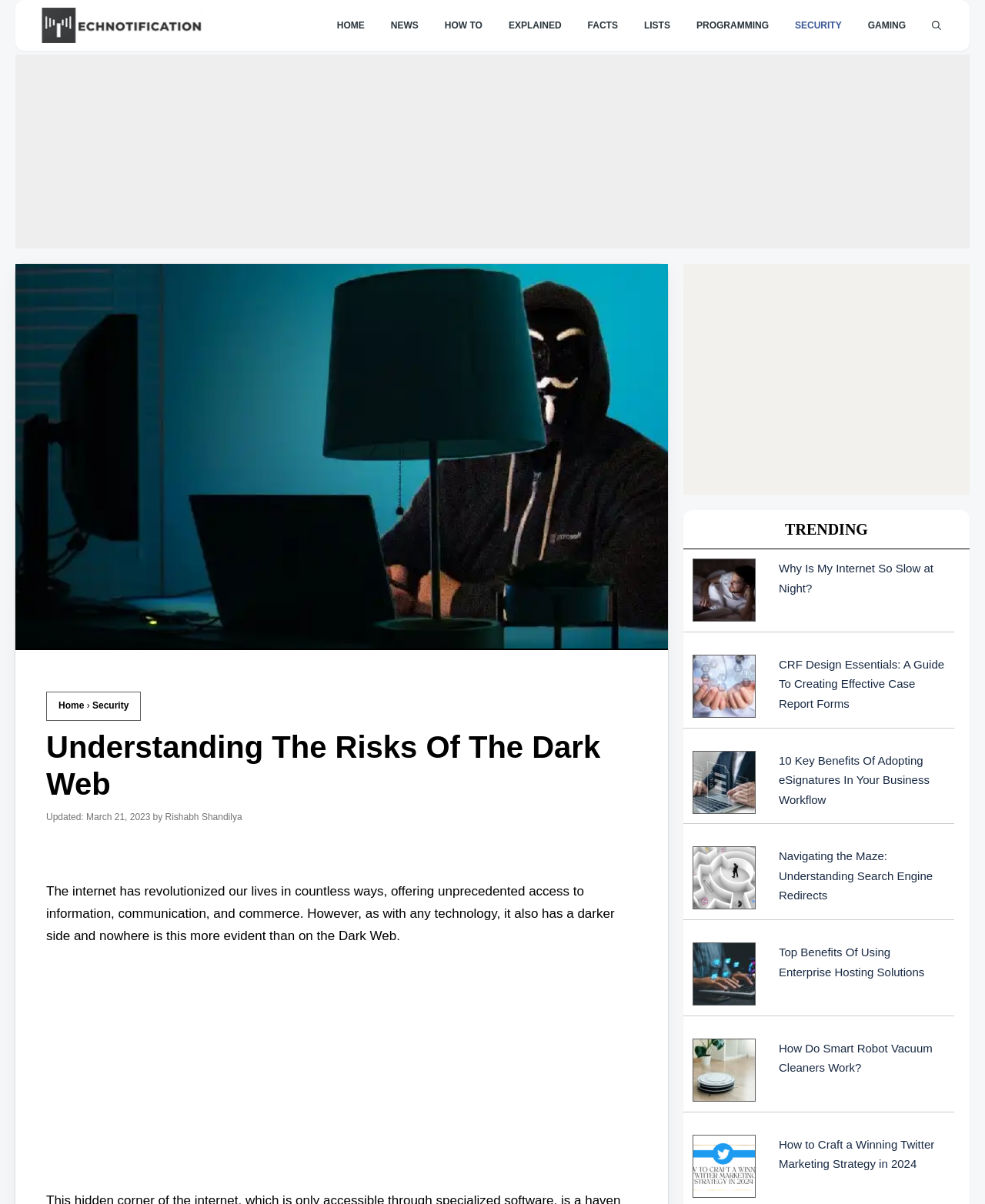What type of articles are listed in the 'TRENDING' section?
Using the image as a reference, answer with just one word or a short phrase.

Technology-related